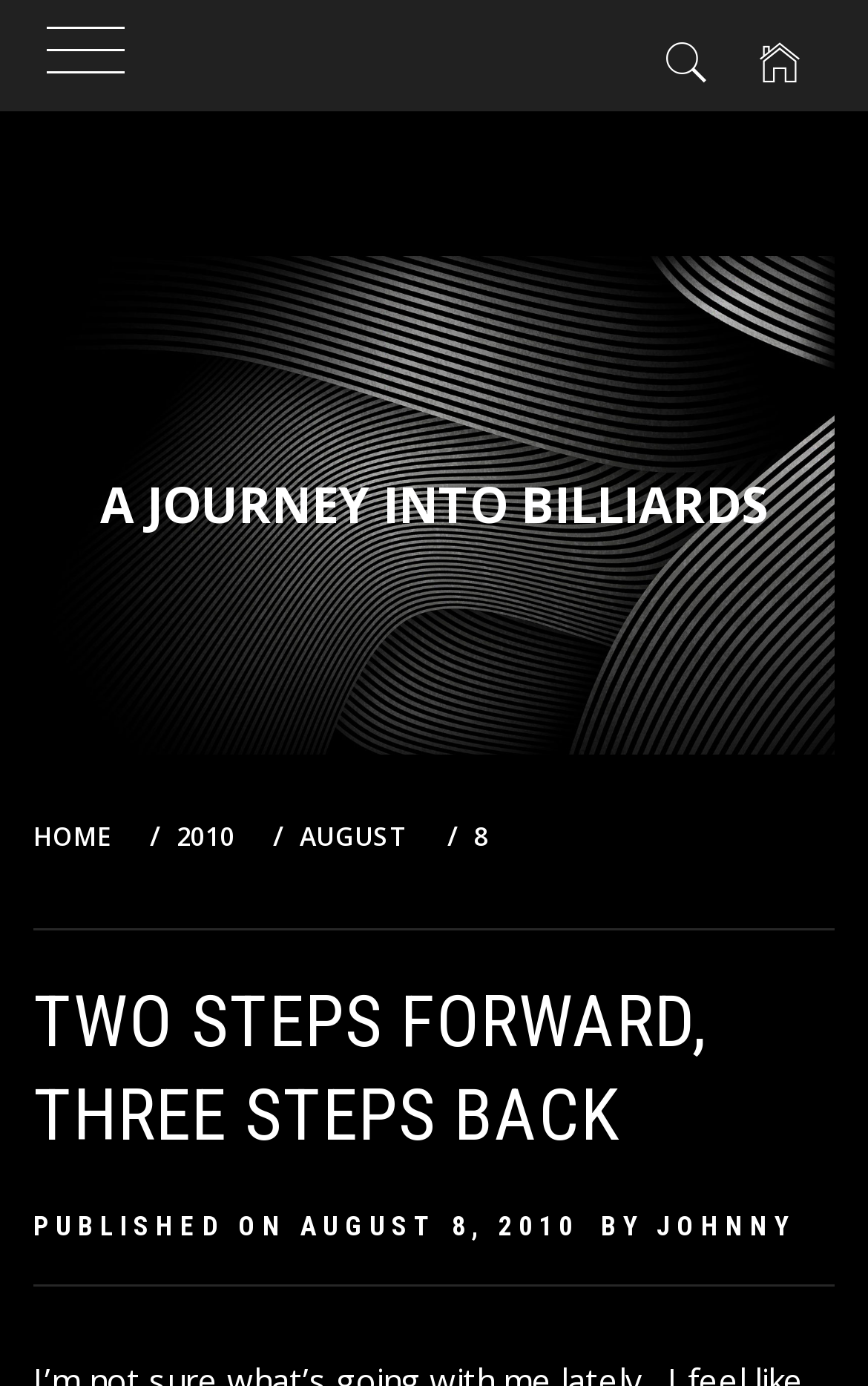Using the provided element description "johnny", determine the bounding box coordinates of the UI element.

[0.756, 0.874, 0.915, 0.897]